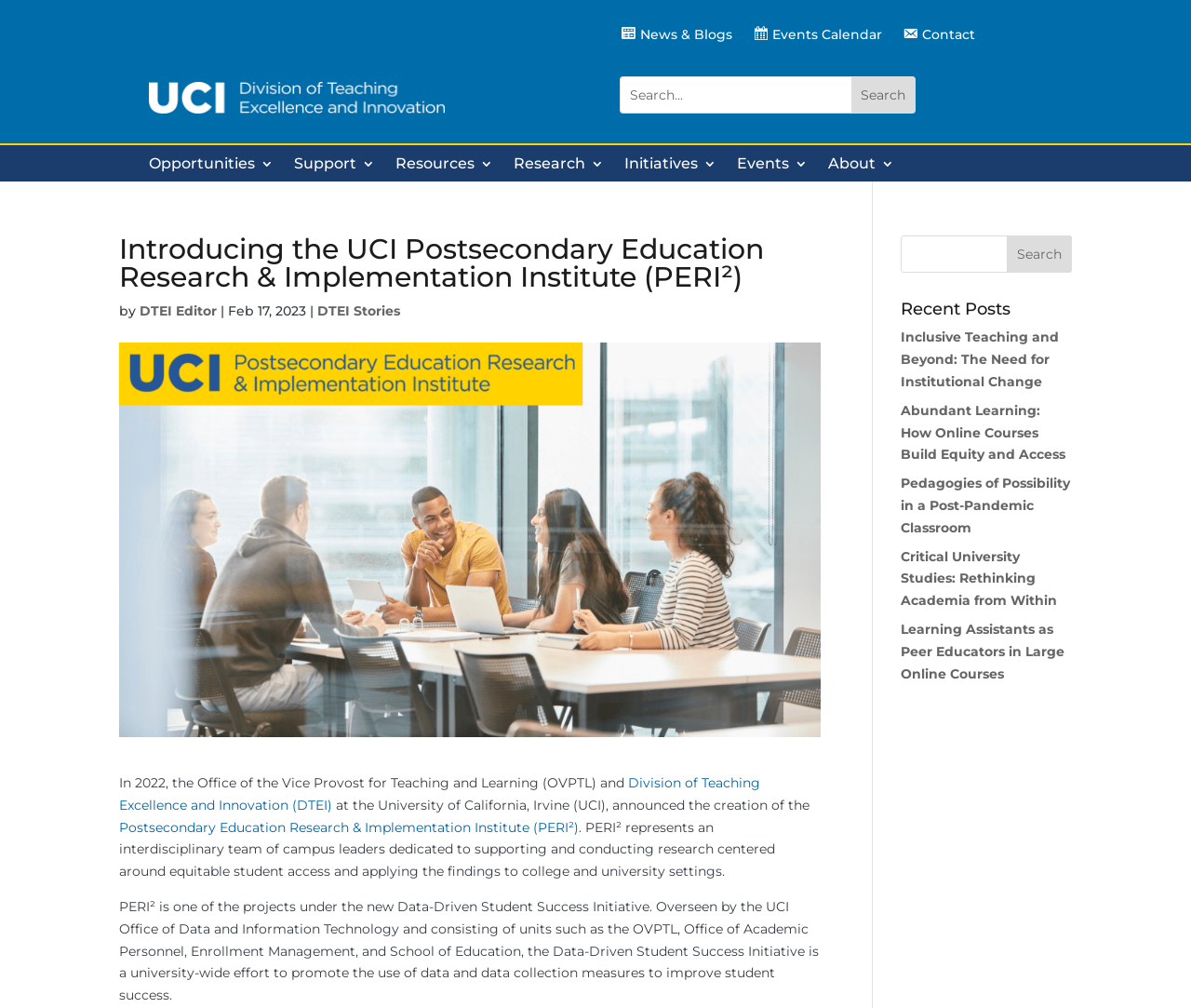Identify the title of the webpage and provide its text content.

Introducing the UCI Postsecondary Education Research & Implementation Institute (PERI²)